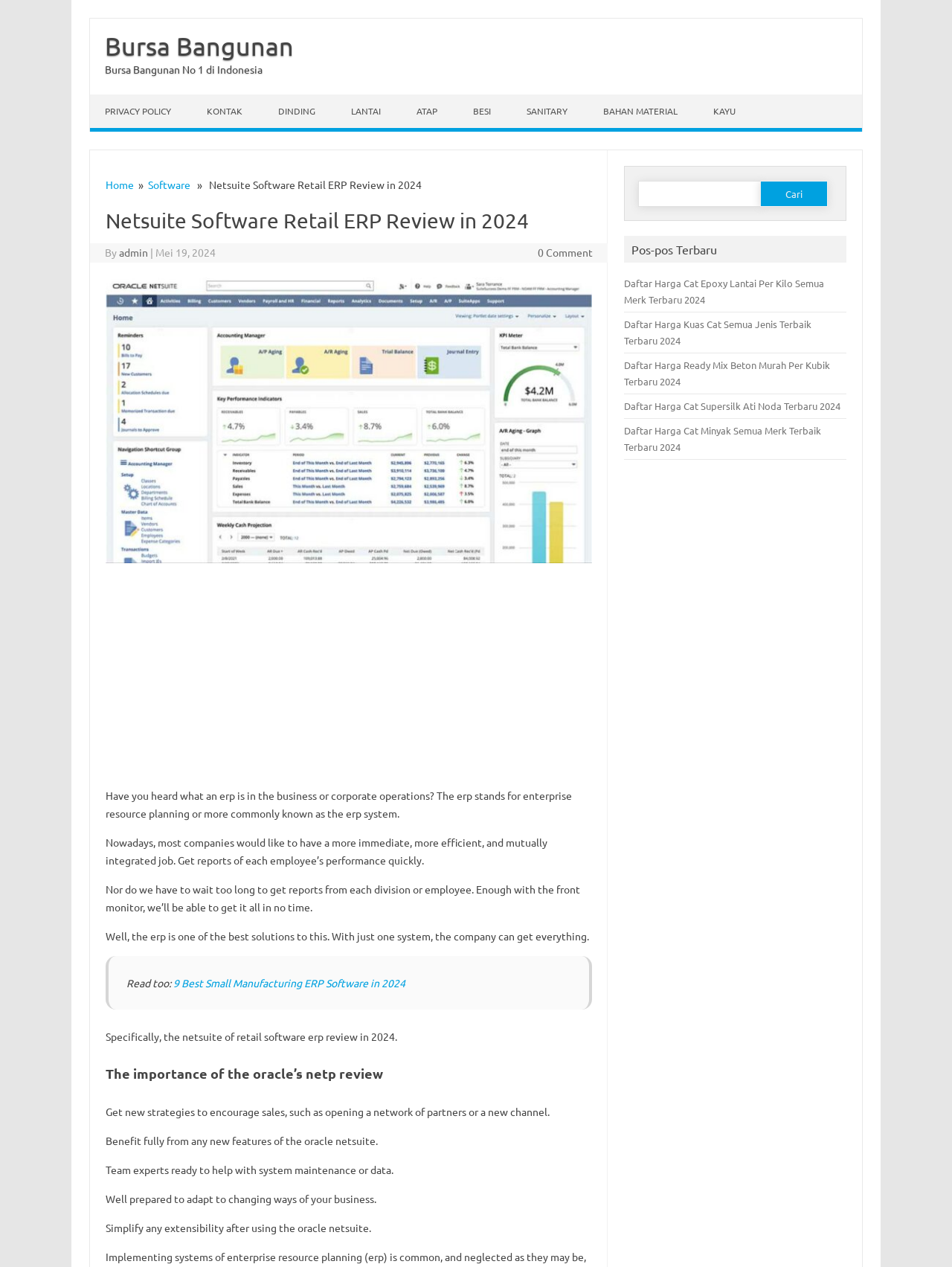Using the elements shown in the image, answer the question comprehensively: What is the purpose of ERP in business operations?

According to the webpage, ERP is one of the best solutions to have a more immediate, efficient, and integrated job in business operations. This is mentioned in the second paragraph of the webpage, which explains the benefits of using ERP.